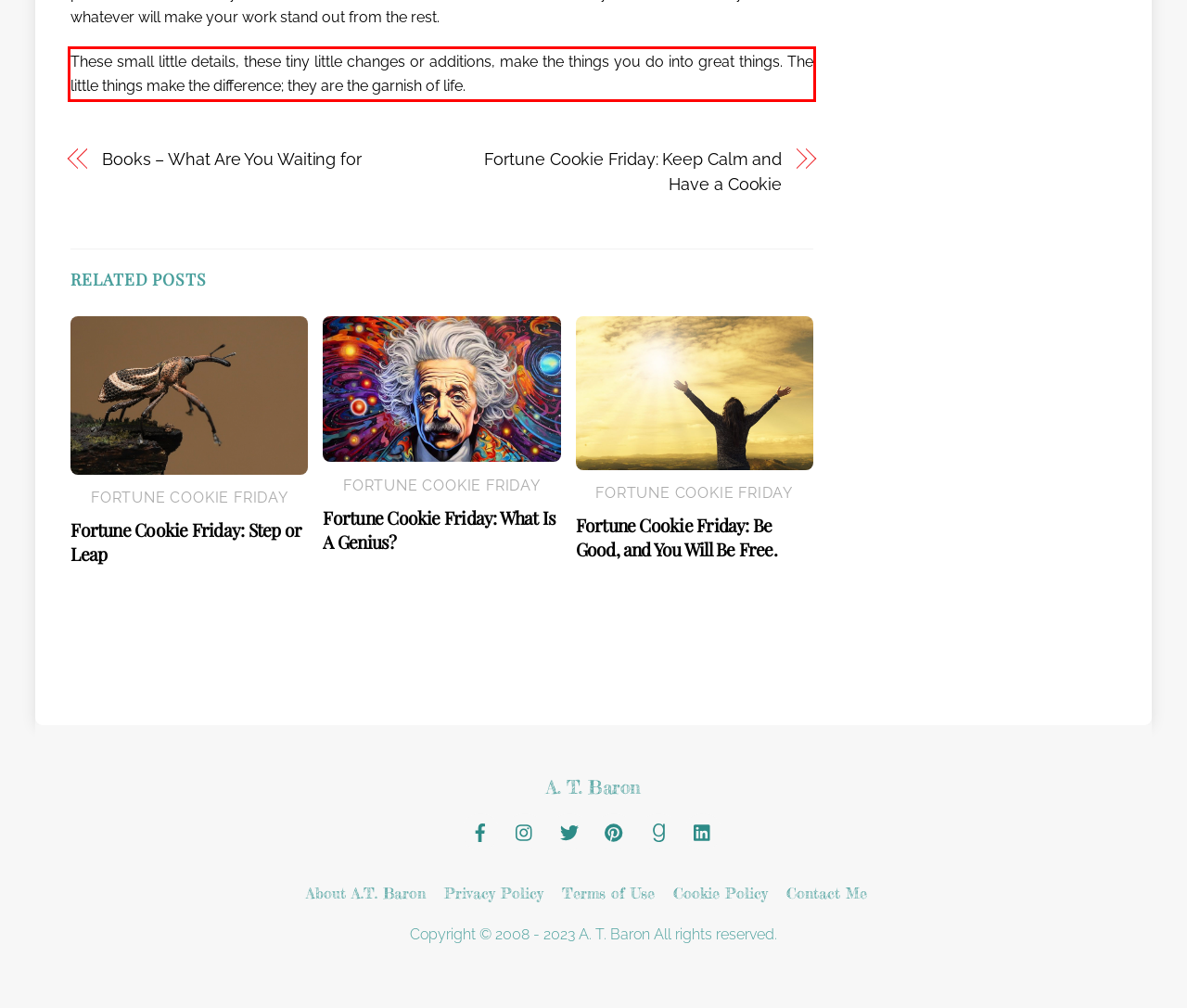Examine the webpage screenshot and use OCR to obtain the text inside the red bounding box.

These small little details, these tiny little changes or additions, make the things you do into great things. The little things make the difference; they are the garnish of life.